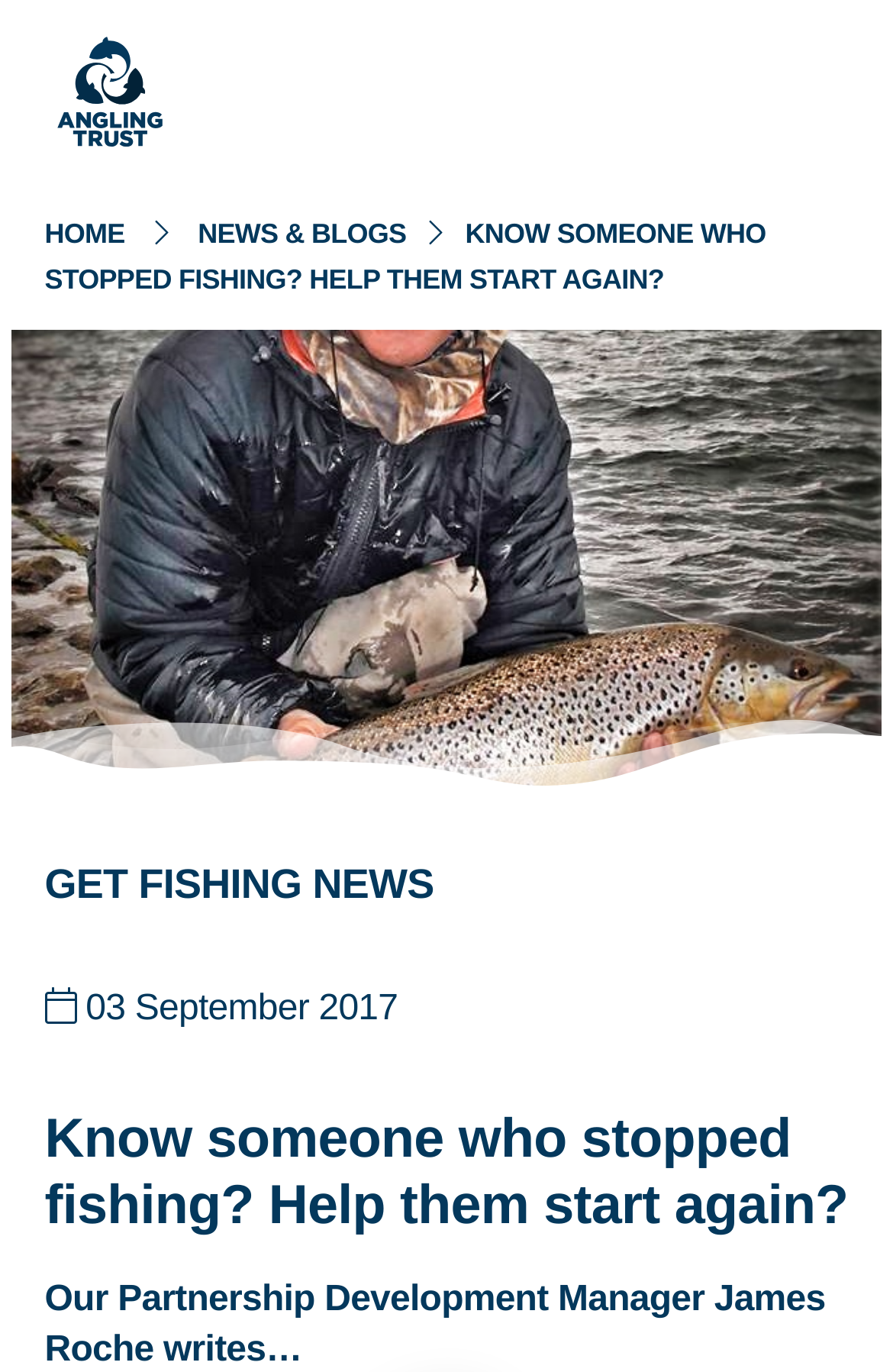Please specify the bounding box coordinates in the format (top-left x, top-left y, bottom-right x, bottom-right y), with values ranging from 0 to 1. Identify the bounding box for the UI component described as follows: News & Blogs

[0.222, 0.159, 0.455, 0.182]